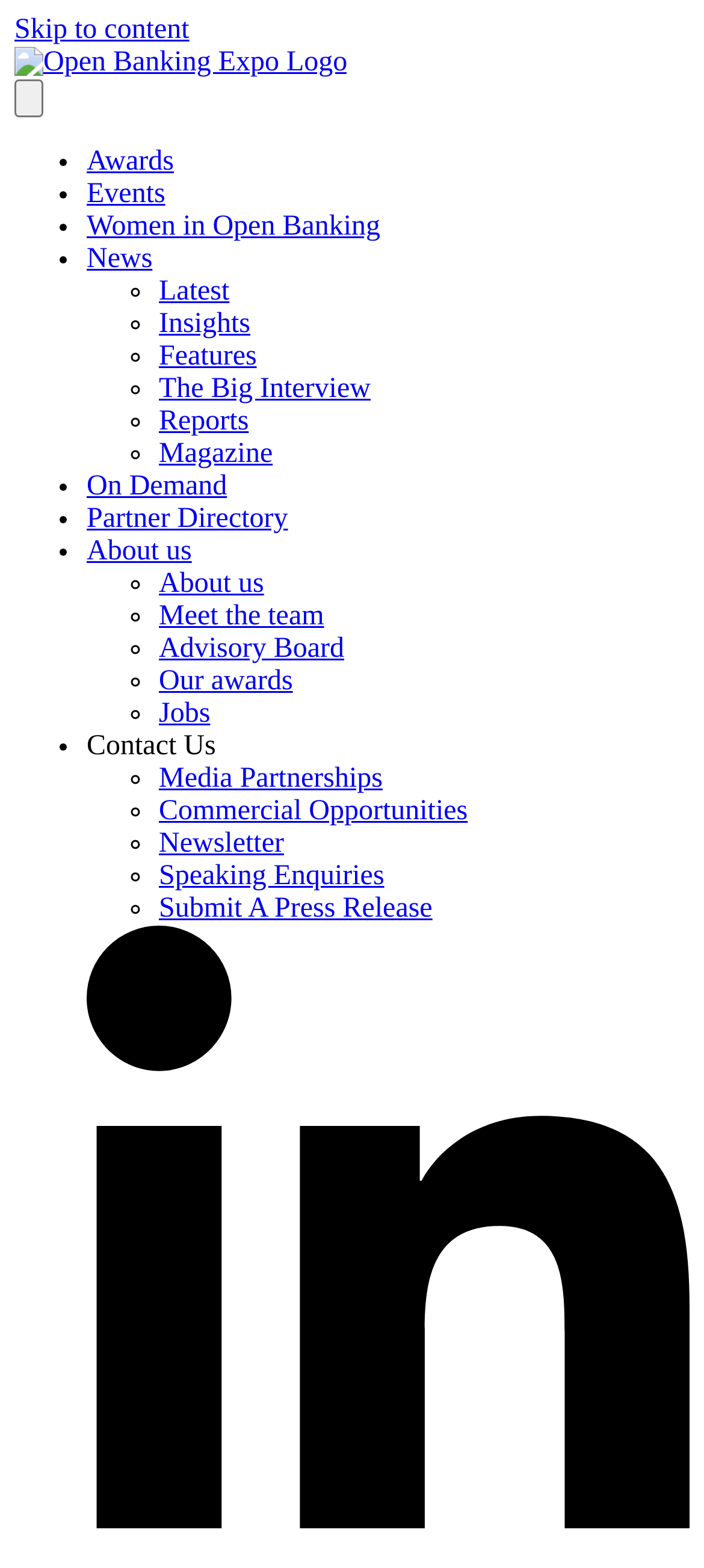Provide the bounding box coordinates in the format (top-left x, top-left y, bottom-right x, bottom-right y). All values are floating point numbers between 0 and 1. Determine the bounding box coordinate of the UI element described as: Submit A Press Release

[0.226, 0.57, 0.614, 0.589]